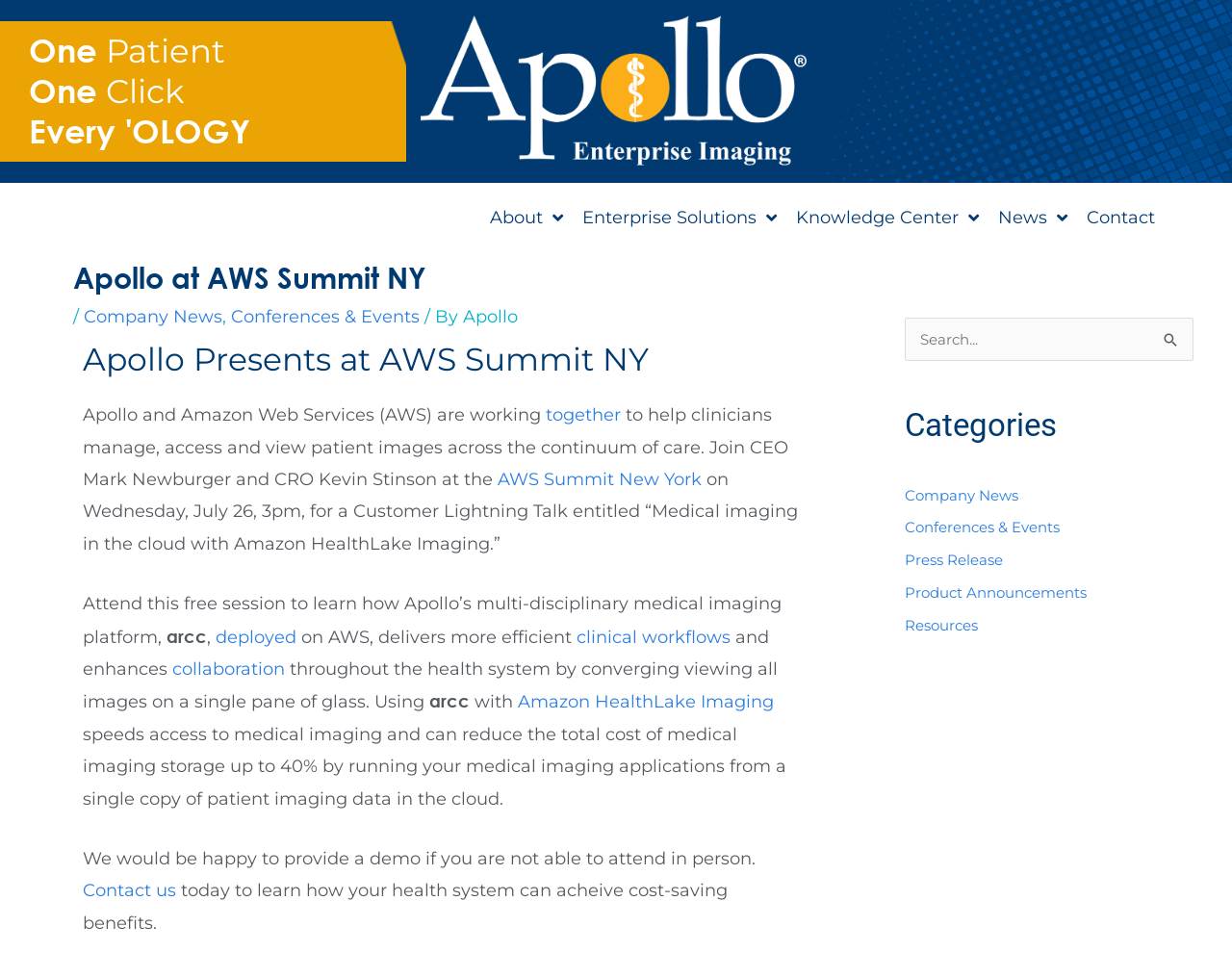Find the bounding box coordinates of the UI element according to this description: "parent_node: Search for: name="s" placeholder="Search..."".

[0.734, 0.325, 0.969, 0.369]